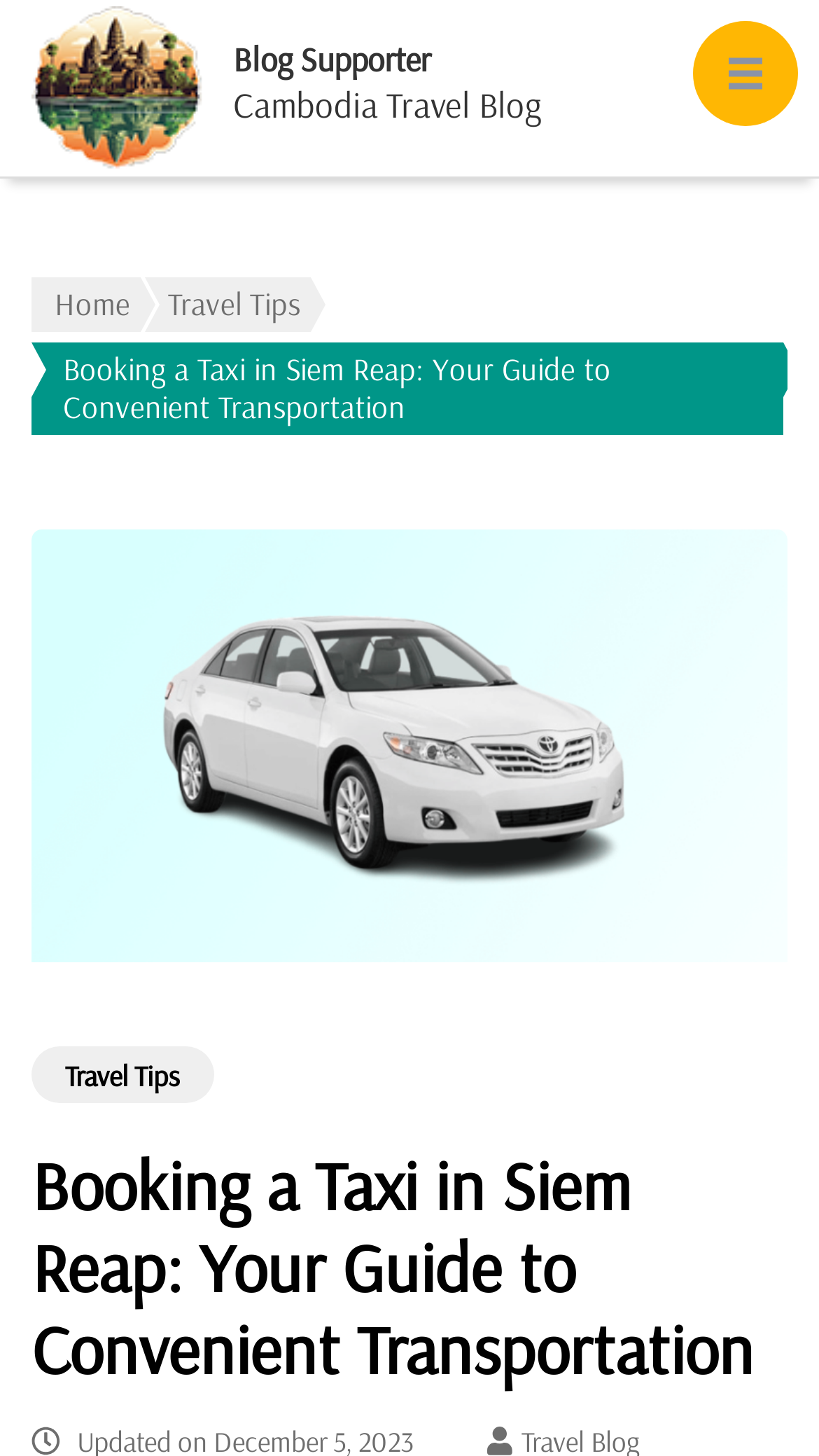What is the category of the current article?
Using the image provided, answer with just one word or phrase.

Travel Tips